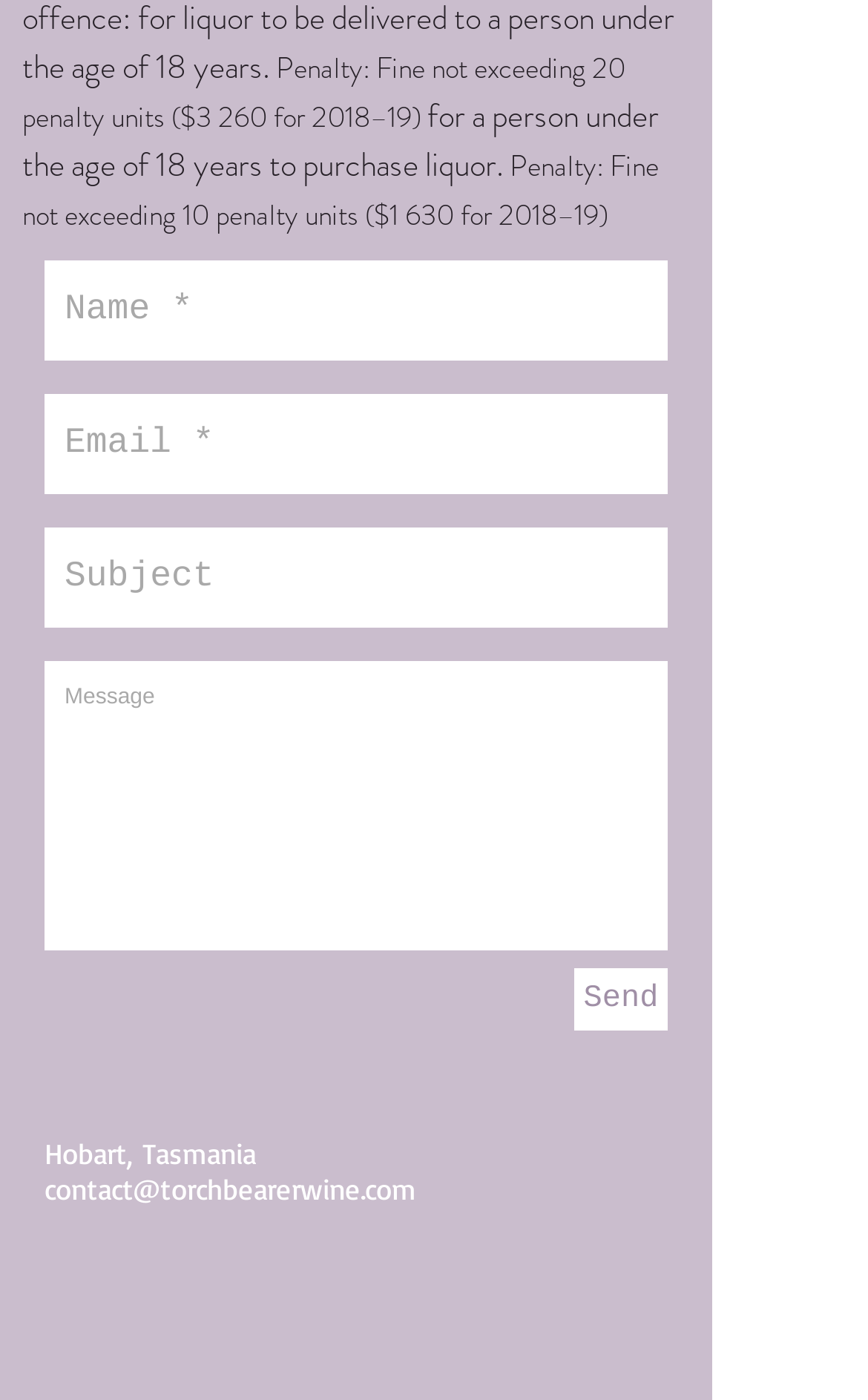How can I contact the wine company?
Please provide a single word or phrase as the answer based on the screenshot.

contact@torchbearerwine.com